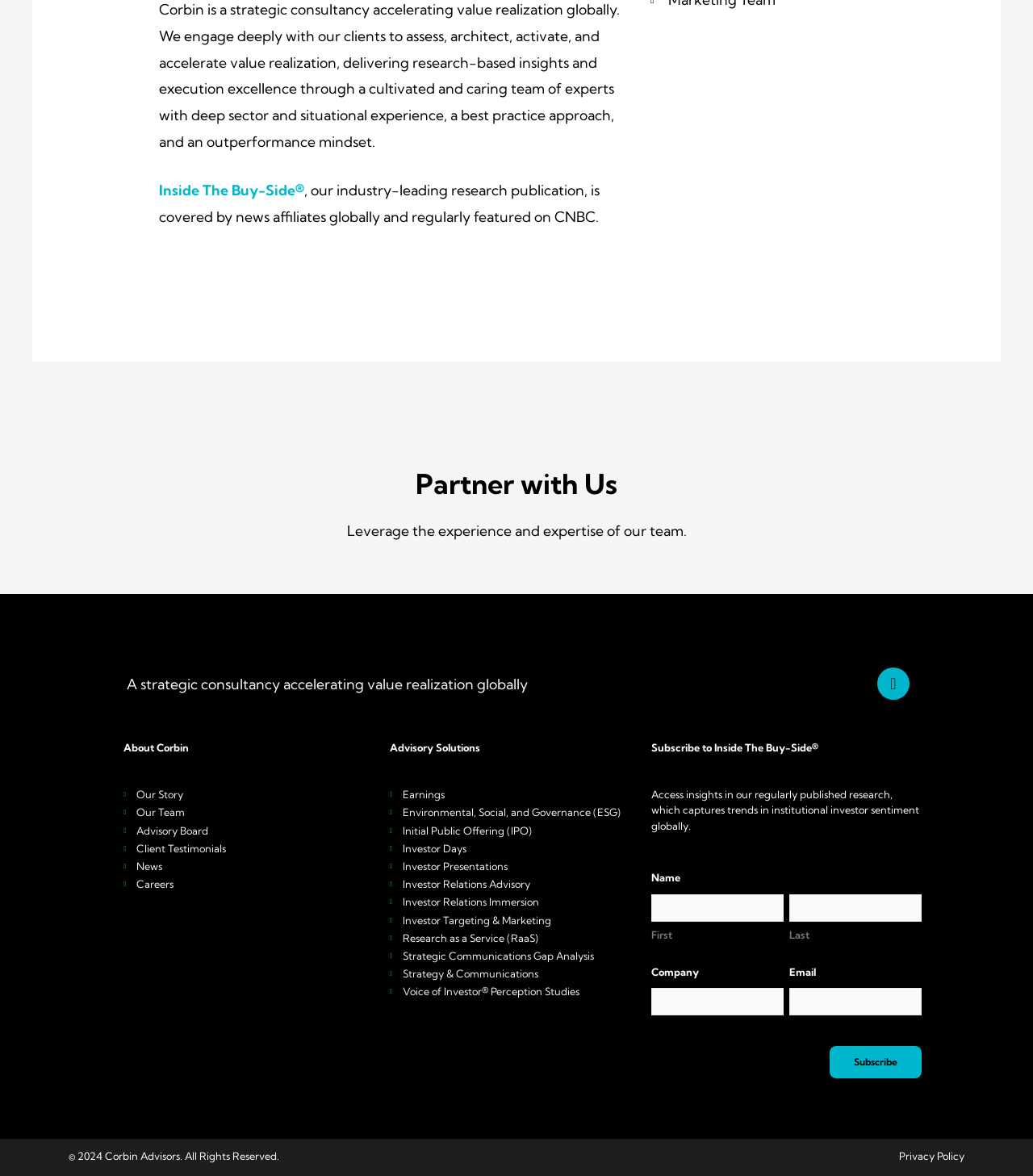From the given element description: "News", find the bounding box for the UI element. Provide the coordinates as four float numbers between 0 and 1, in the order [left, top, right, bottom].

[0.12, 0.73, 0.365, 0.743]